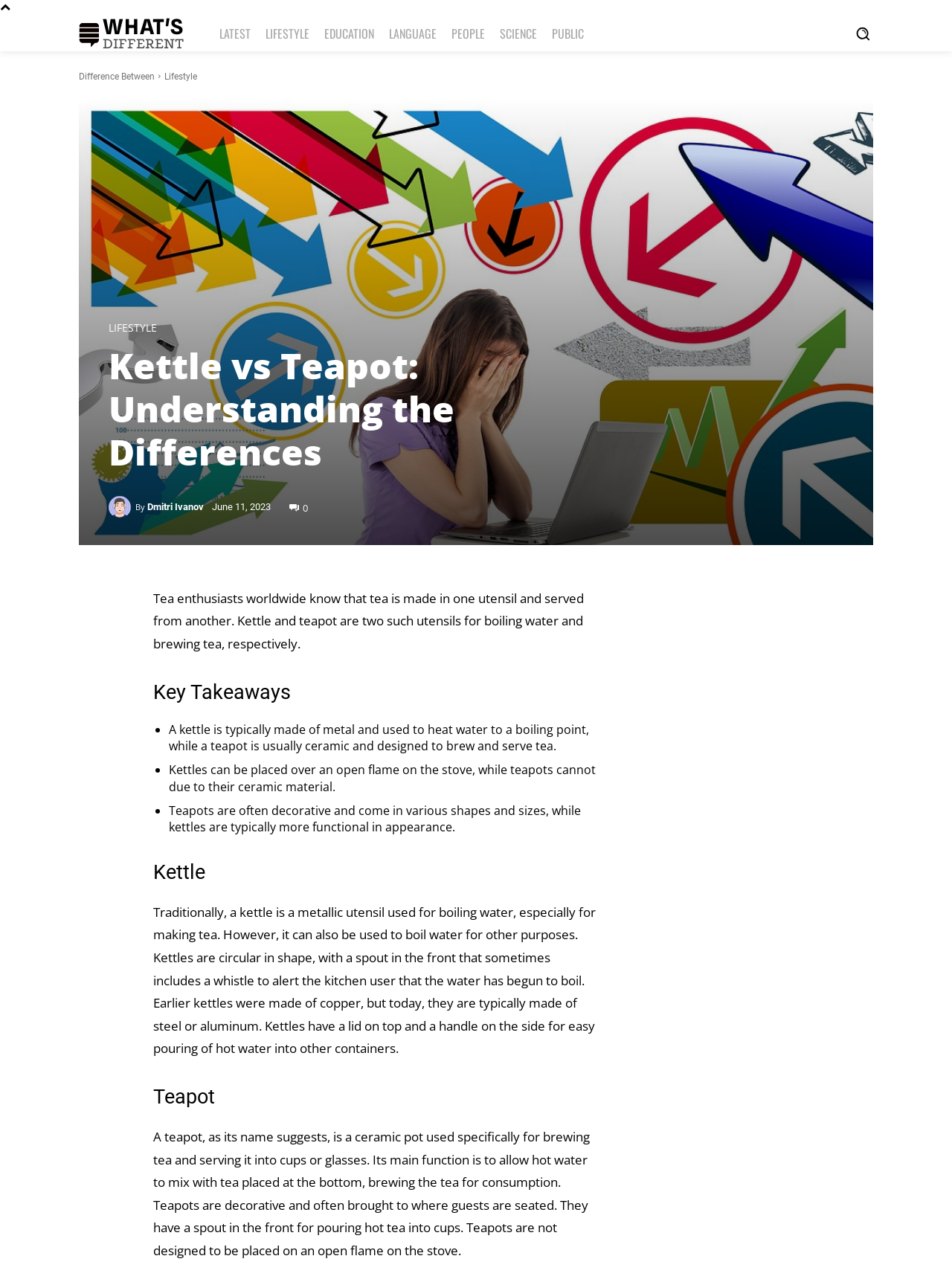Locate the bounding box coordinates of the region to be clicked to comply with the following instruction: "Read next article". The coordinates must be four float numbers between 0 and 1, in the form [left, top, right, bottom].

None